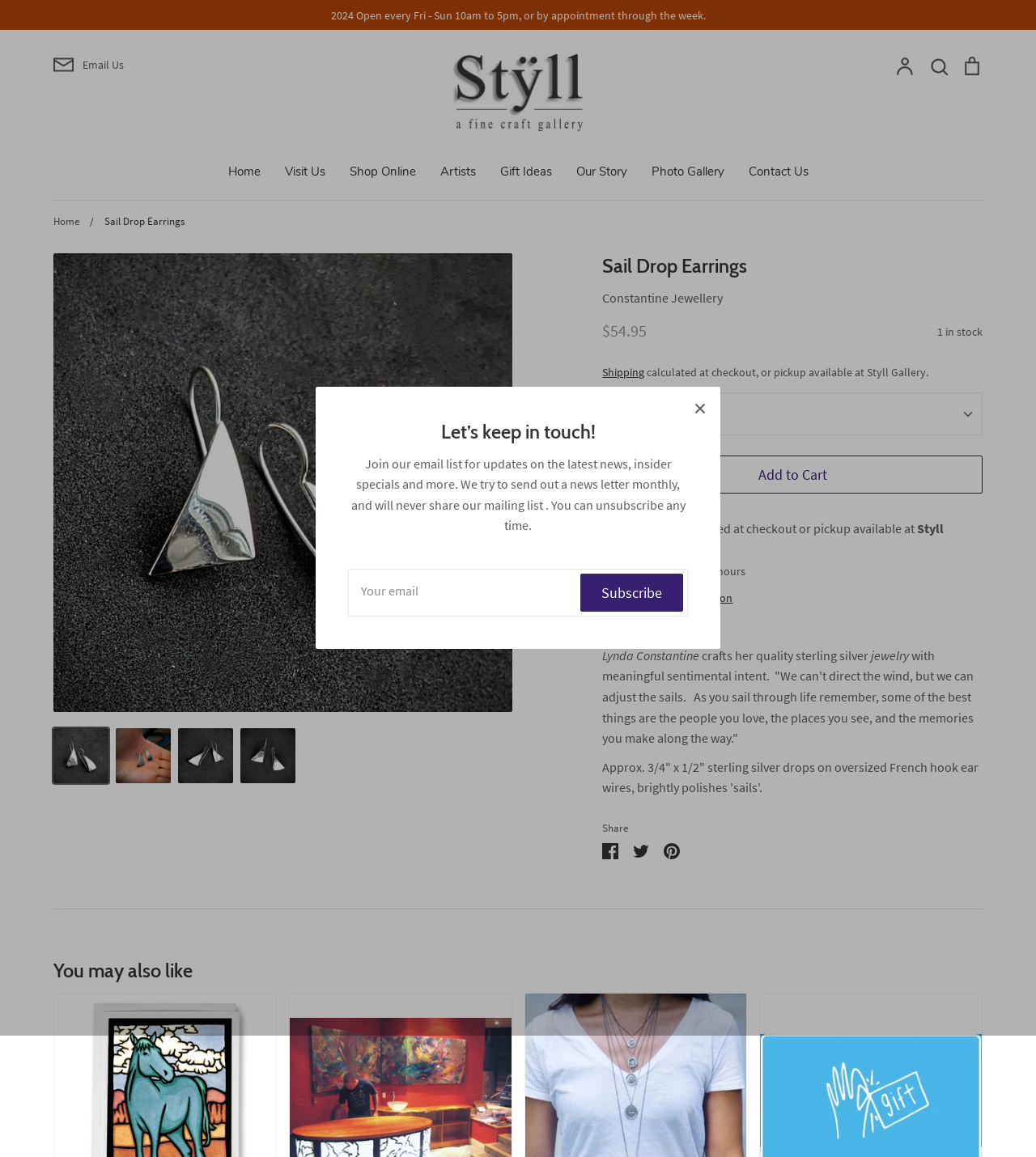Look at the image and write a detailed answer to the question: 
What is the price of the Sail Drop Earrings?

The price of the Sail Drop Earrings can be found on the webpage, specifically in the section where the product details are listed. It is mentioned as '$54.95'.